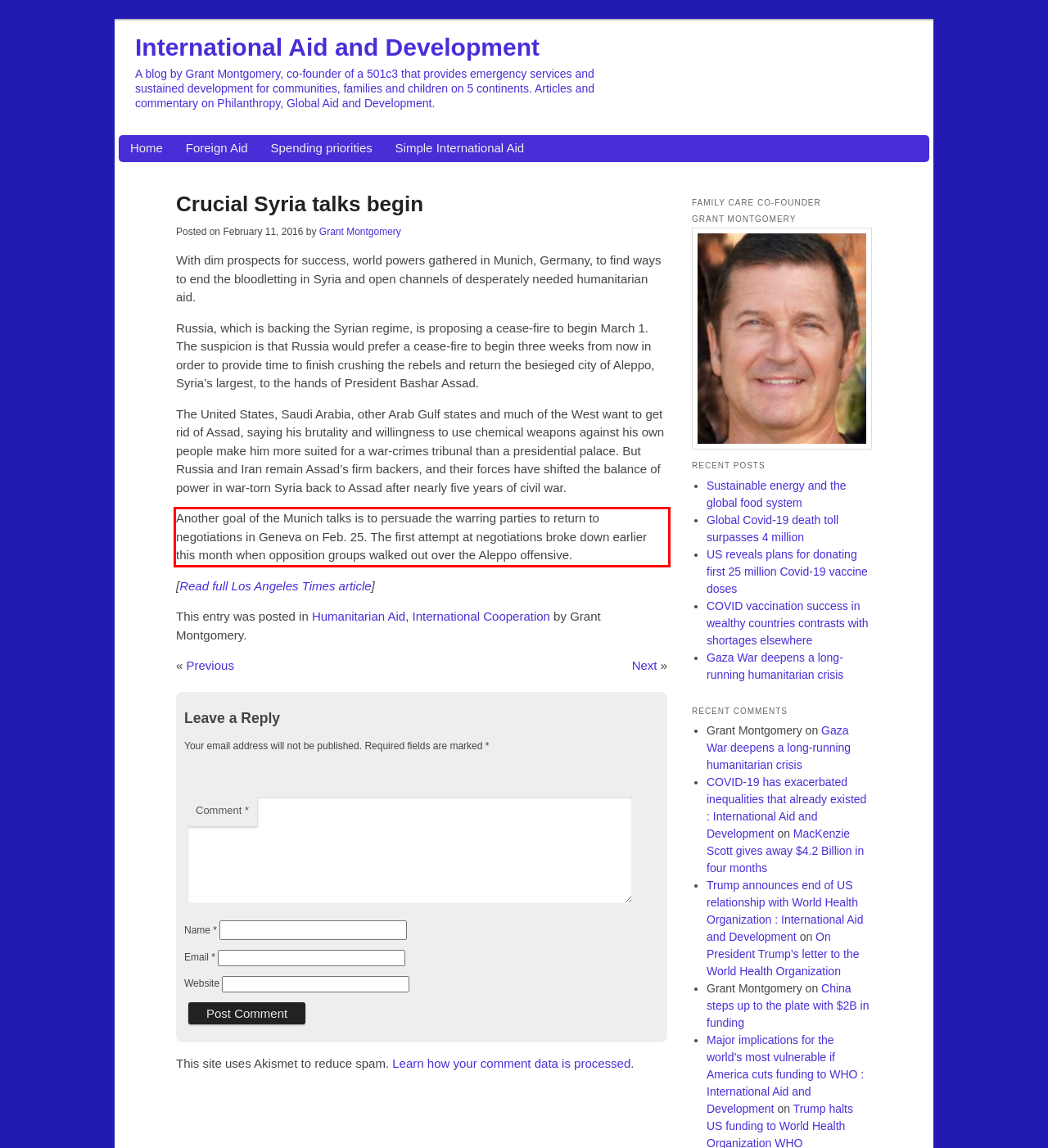Please identify the text within the red rectangular bounding box in the provided webpage screenshot.

Another goal of the Munich talks is to persuade the warring parties to return to negotiations in Geneva on Feb. 25. The first attempt at negotiations broke down earlier this month when opposition groups walked out over the Aleppo offensive.